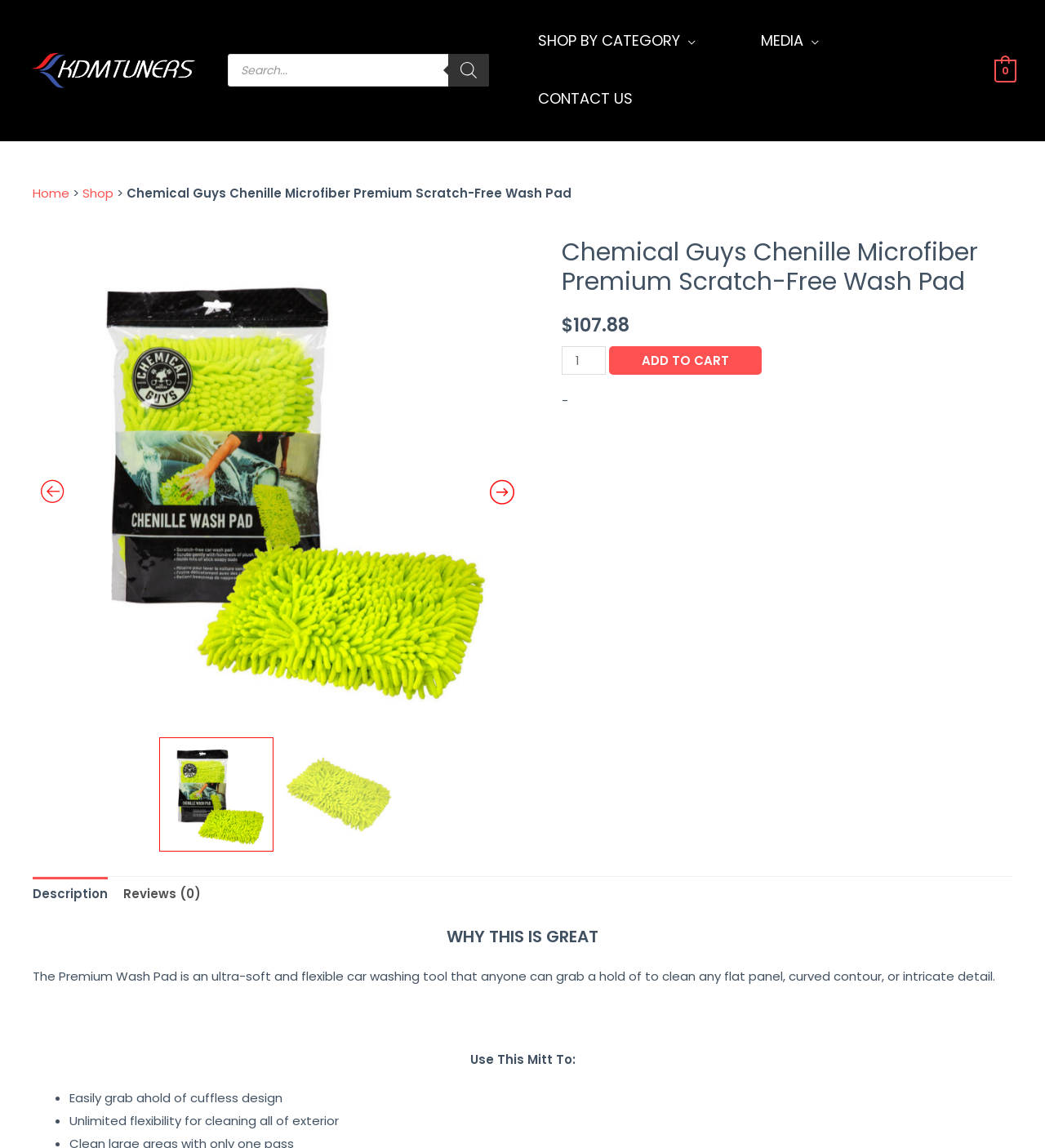Determine the bounding box coordinates for the area you should click to complete the following instruction: "Click on the 'CONTACT US' link".

[0.484, 0.061, 0.637, 0.111]